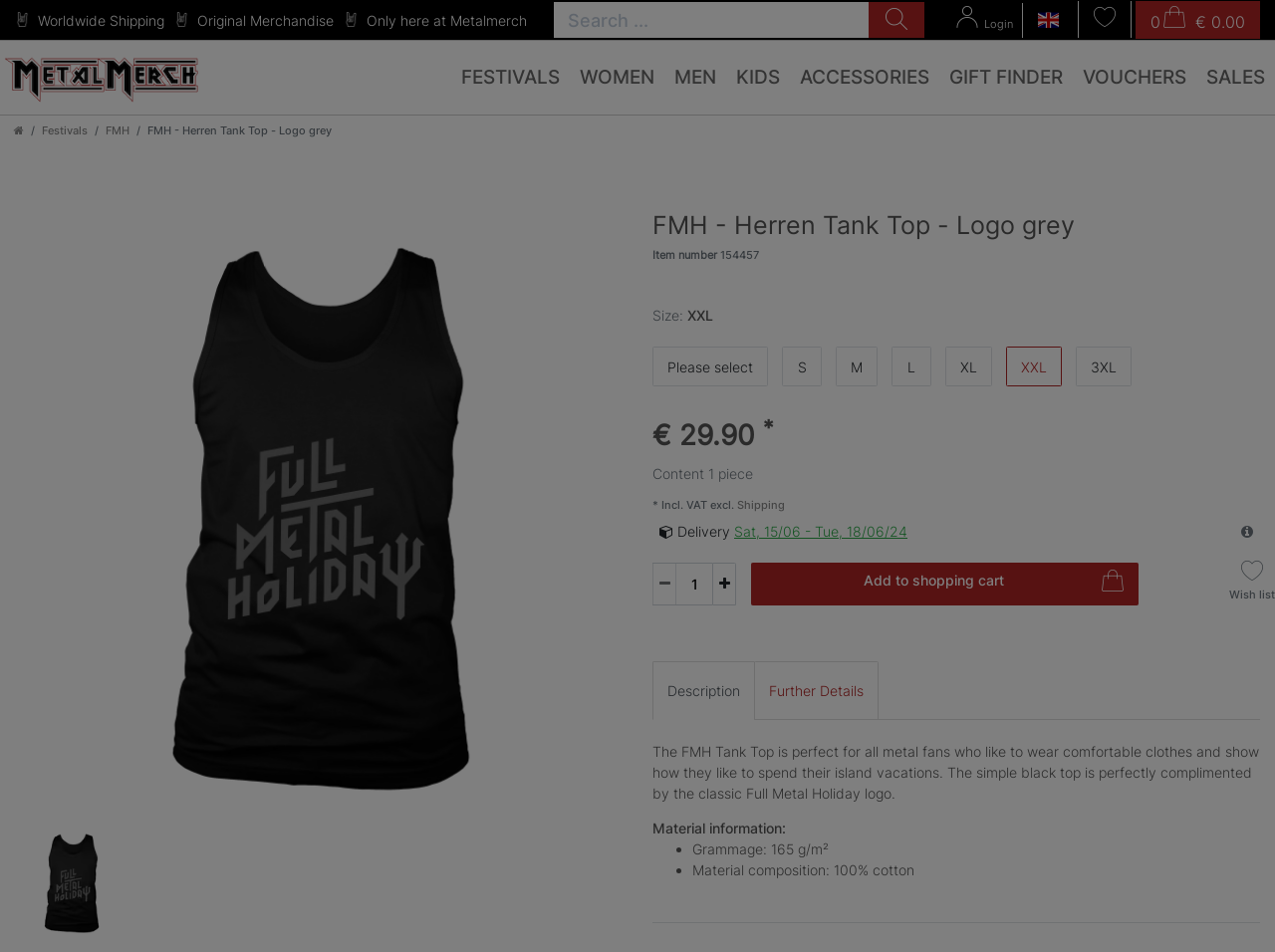Predict the bounding box of the UI element based on this description: "0 € 0.00".

[0.891, 0.001, 0.988, 0.041]